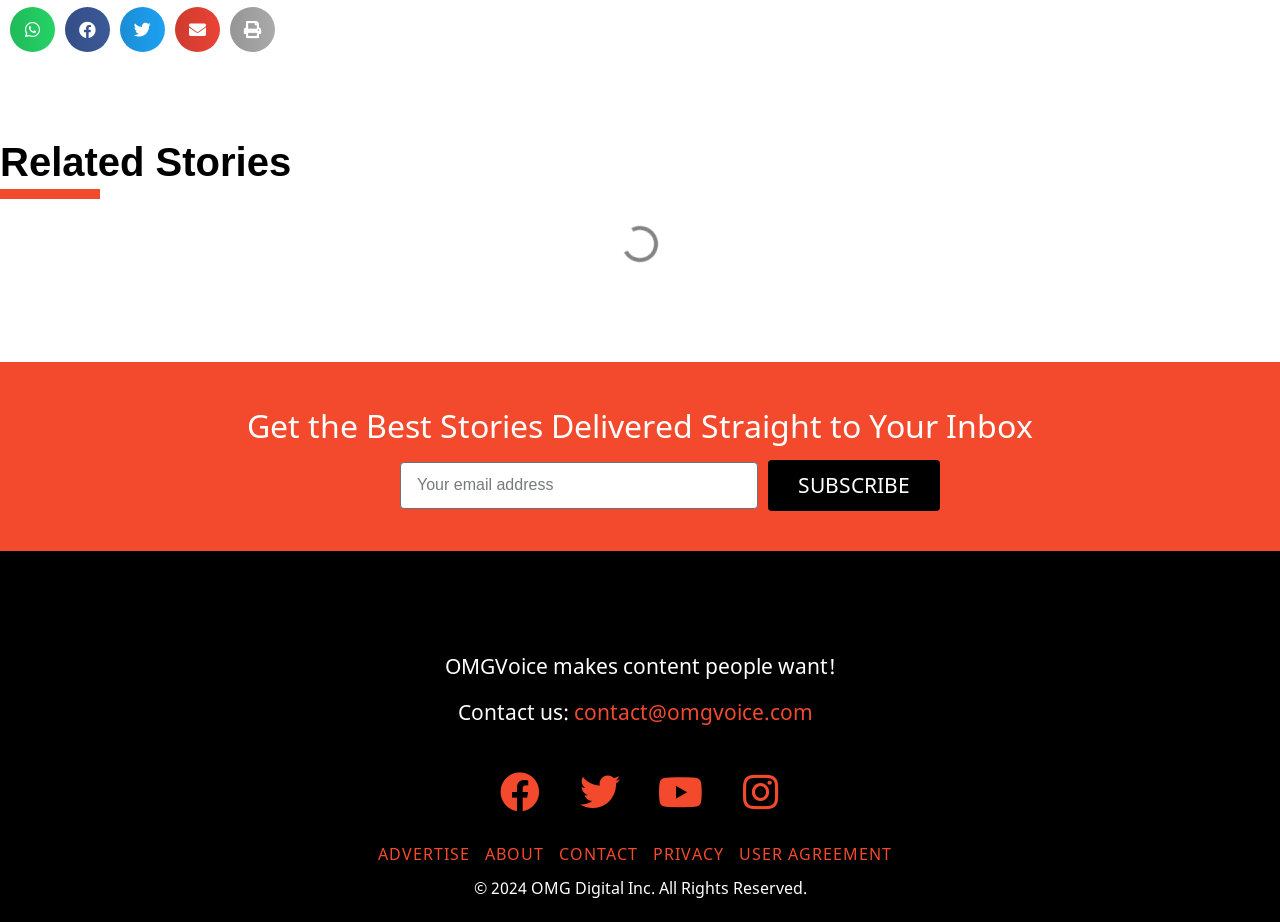Specify the bounding box coordinates of the area to click in order to execute this command: 'Share on whatsapp'. The coordinates should consist of four float numbers ranging from 0 to 1, and should be formatted as [left, top, right, bottom].

[0.008, 0.008, 0.043, 0.057]